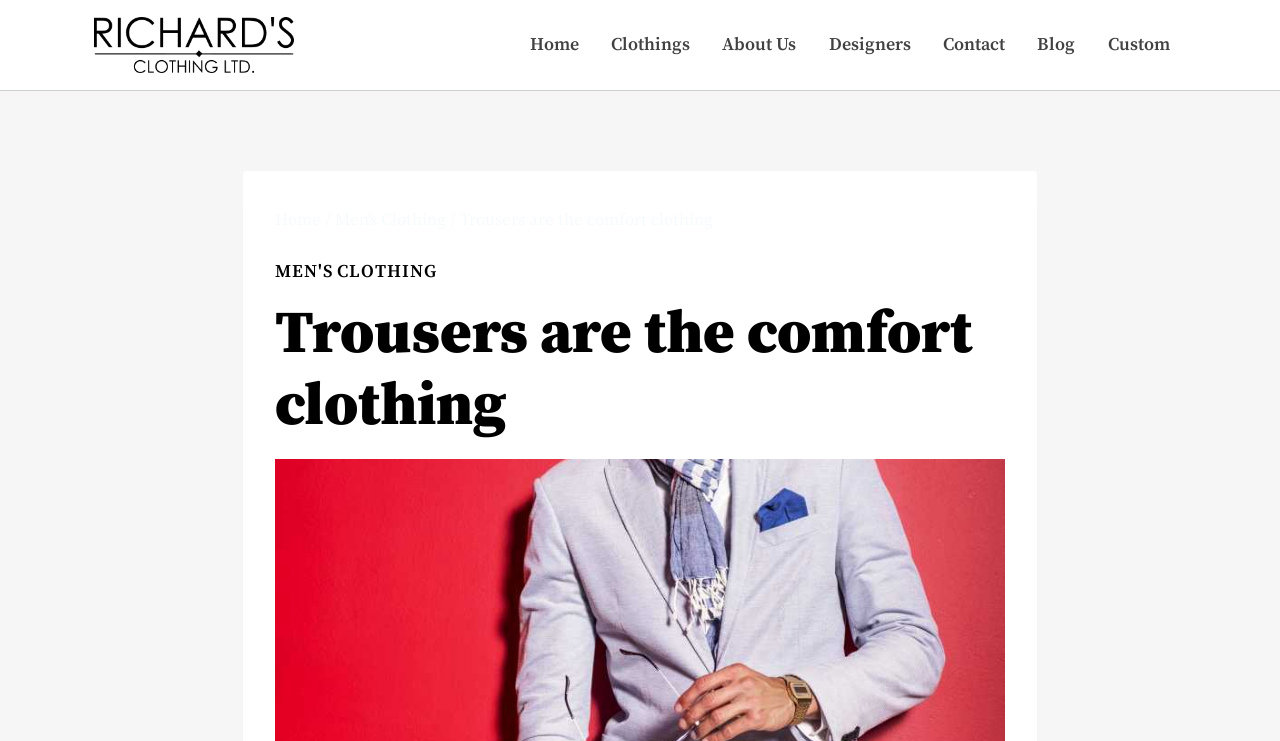How many navigation links are available?
Answer the question with detailed information derived from the image.

The primary navigation section has 7 links, namely 'Home', 'Clothings', 'About Us', 'Designers', 'Contact', 'Blog', and 'Custom'.